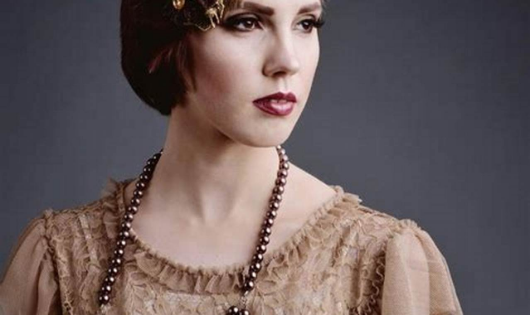Illustrate the image with a detailed caption.

This captivating image showcases a woman embodying the elegance of 1920s fashion. With a striking bob haircut adorned with a decorative hairpiece, she exudes vintage charm. Her makeup features bold red lips that beautifully contrast her soft, fair complexion, enhancing her facial features. The intricate detailing of her beige, lace-like blouse adds to the overall sophistication of her look. Accessorized with a long string of pearls draped around her neck, she epitomizes the stylish and distinct aesthetic of the Roaring Twenties. This image serves as an inspiration for those seeking to replicate iconic 1920s hairstyles, particularly for medium-length hair, illustrating how to embrace the era's bold and experimental fashion choices.